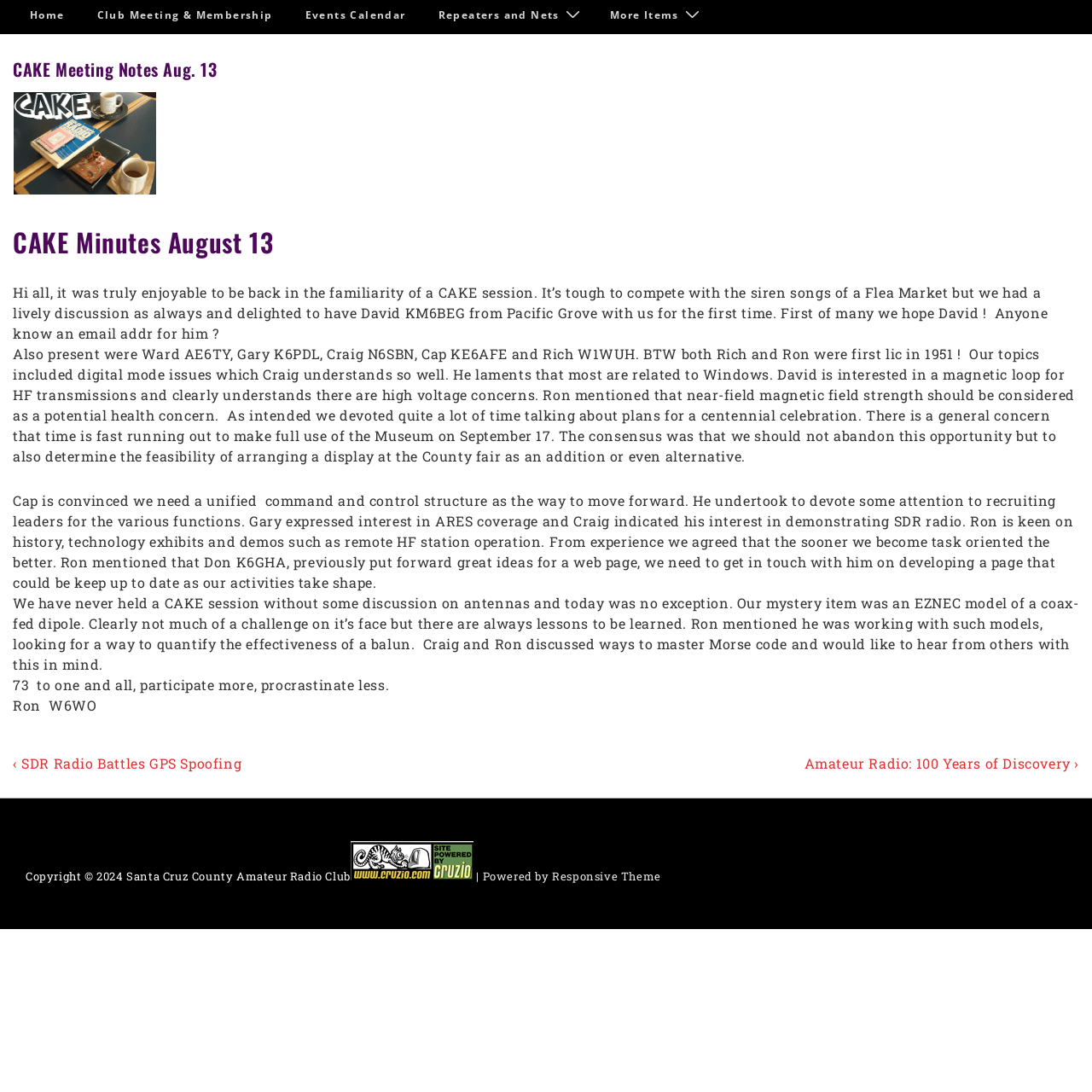Pinpoint the bounding box coordinates of the clickable area needed to execute the instruction: "Check Copyright information". The coordinates should be specified as four float numbers between 0 and 1, i.e., [left, top, right, bottom].

[0.023, 0.795, 0.116, 0.809]